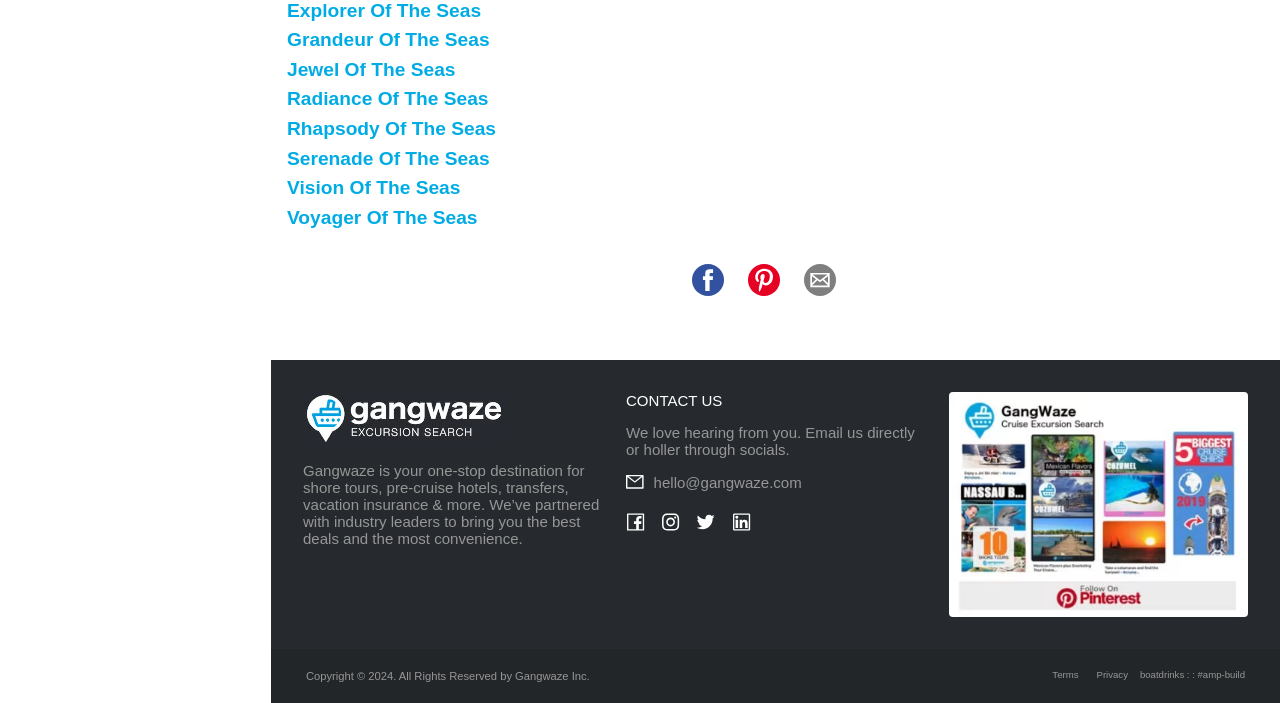Provide the bounding box for the UI element matching this description: "title="Gangwaze on Pinterest"".

[0.741, 0.558, 0.975, 0.878]